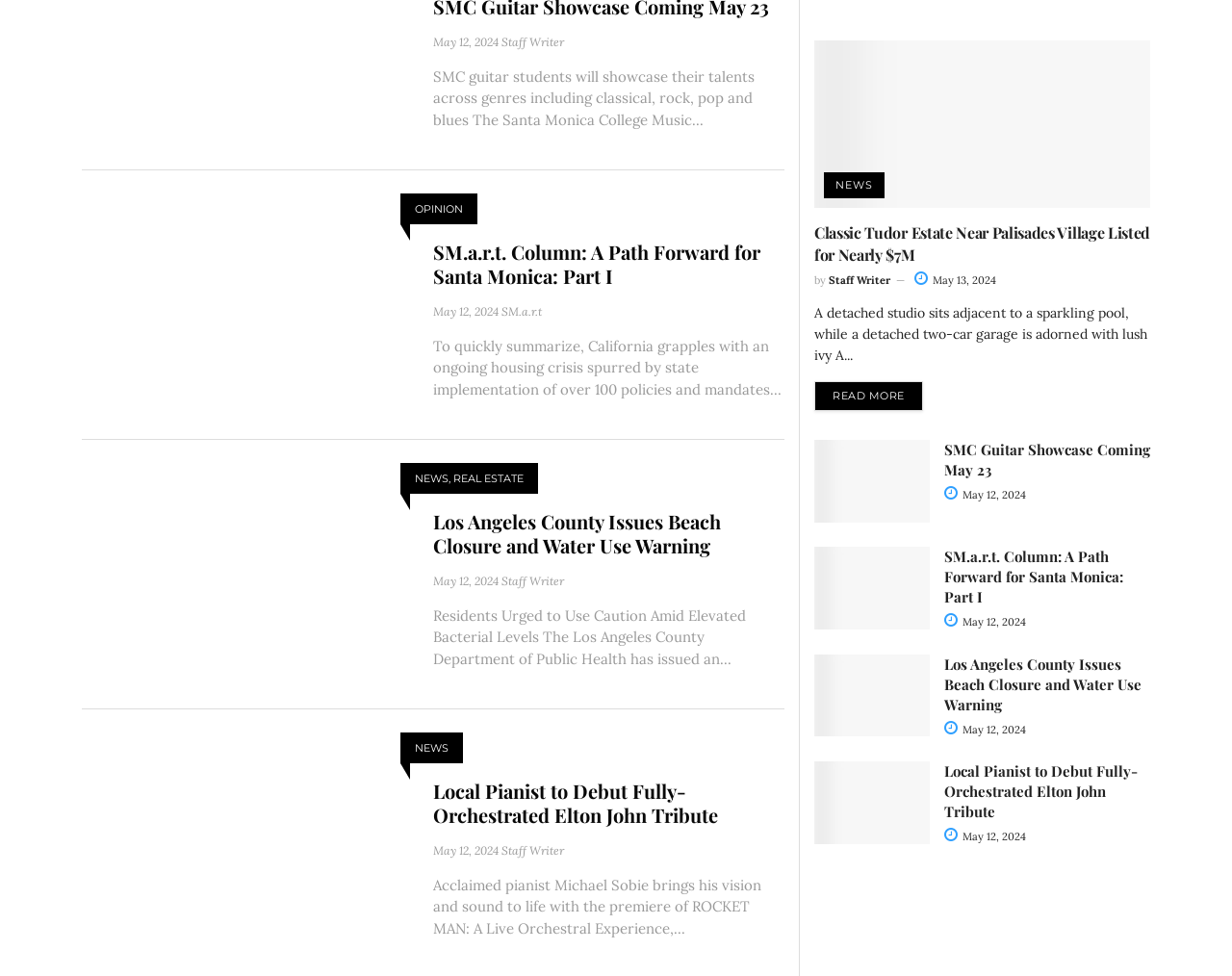Pinpoint the bounding box coordinates of the element that must be clicked to accomplish the following instruction: "View the 'Classic Tudor Estate Near Palisades Village Listed for Nearly $7M' real estate listing". The coordinates should be in the format of four float numbers between 0 and 1, i.e., [left, top, right, bottom].

[0.661, 0.041, 0.934, 0.213]